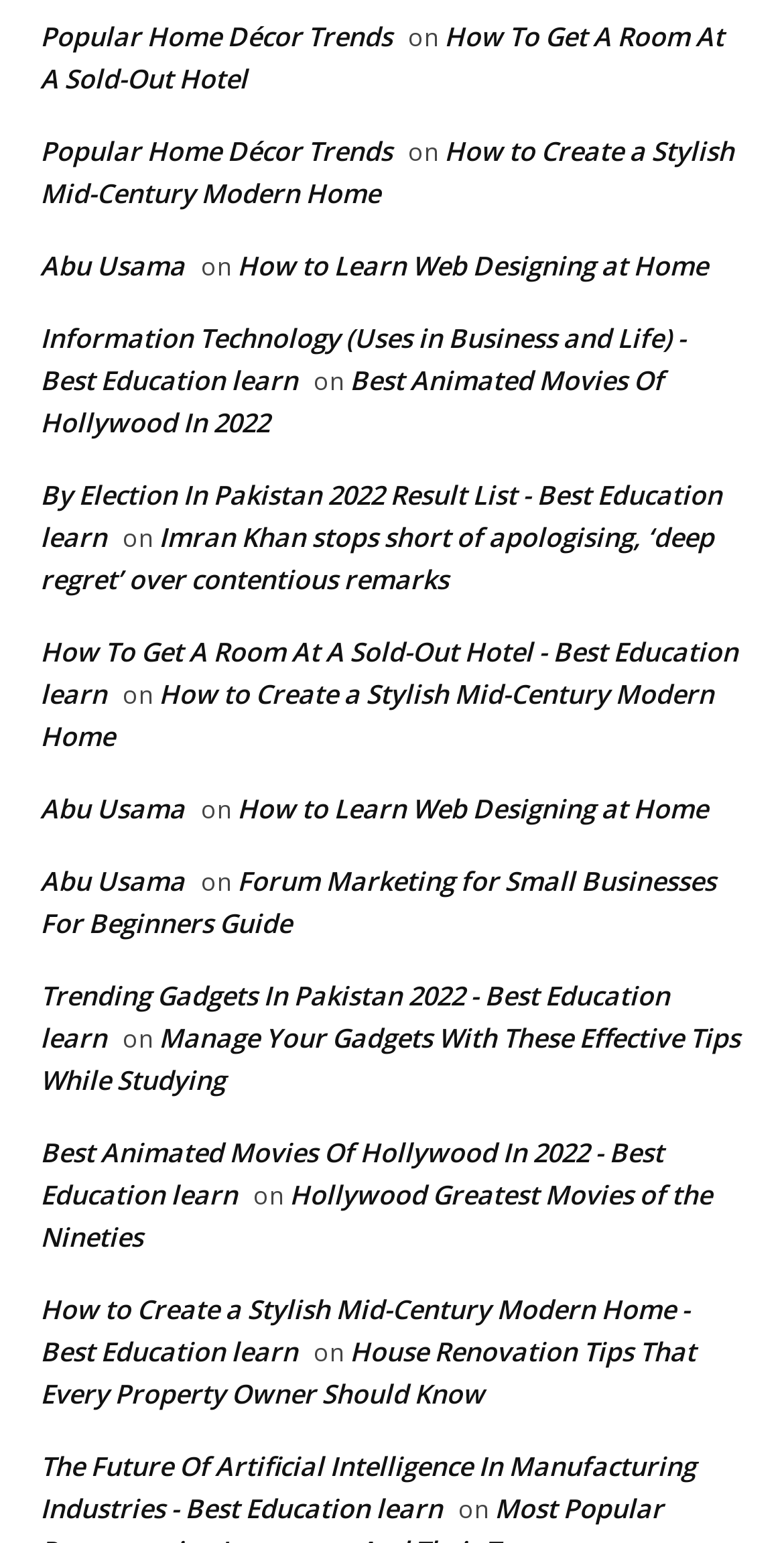Highlight the bounding box coordinates of the element you need to click to perform the following instruction: "Learn how to get a room at a sold-out hotel."

[0.051, 0.012, 0.923, 0.063]